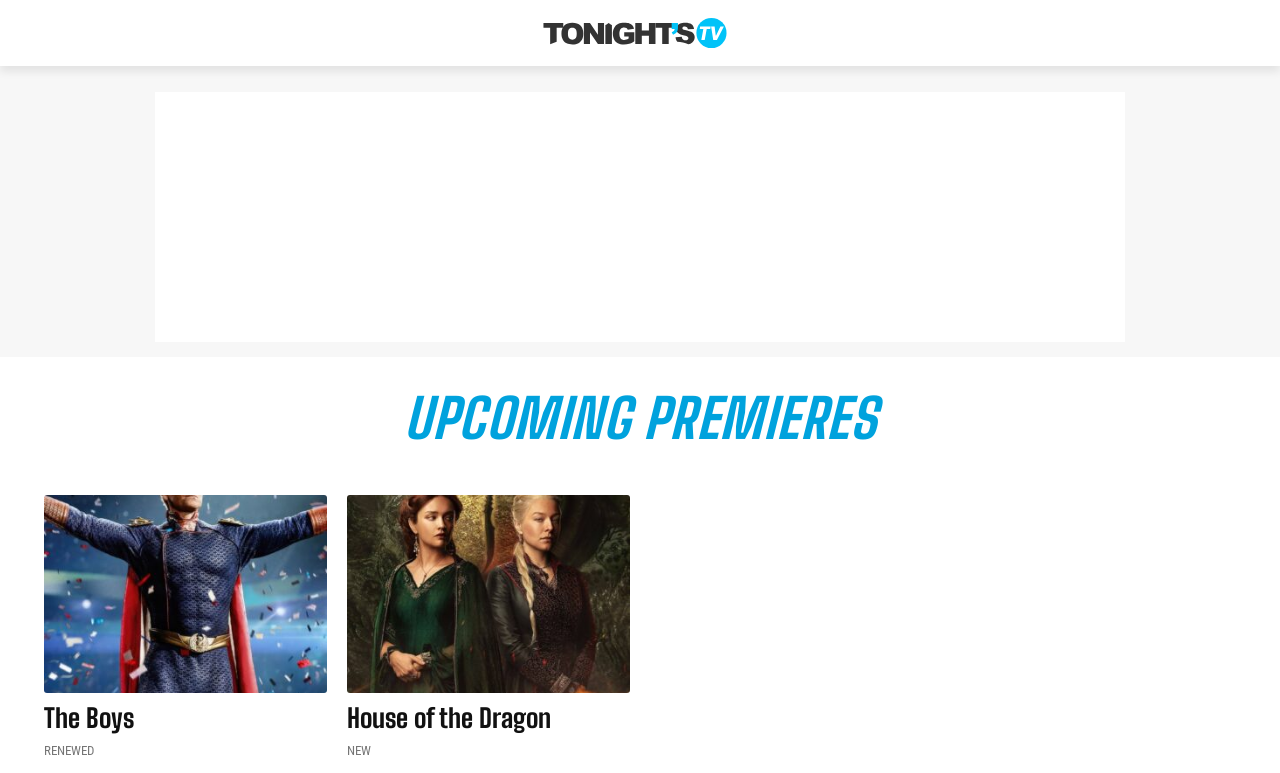What is the status of 'House of the Dragon'?
Refer to the screenshot and answer in one word or phrase.

NEW